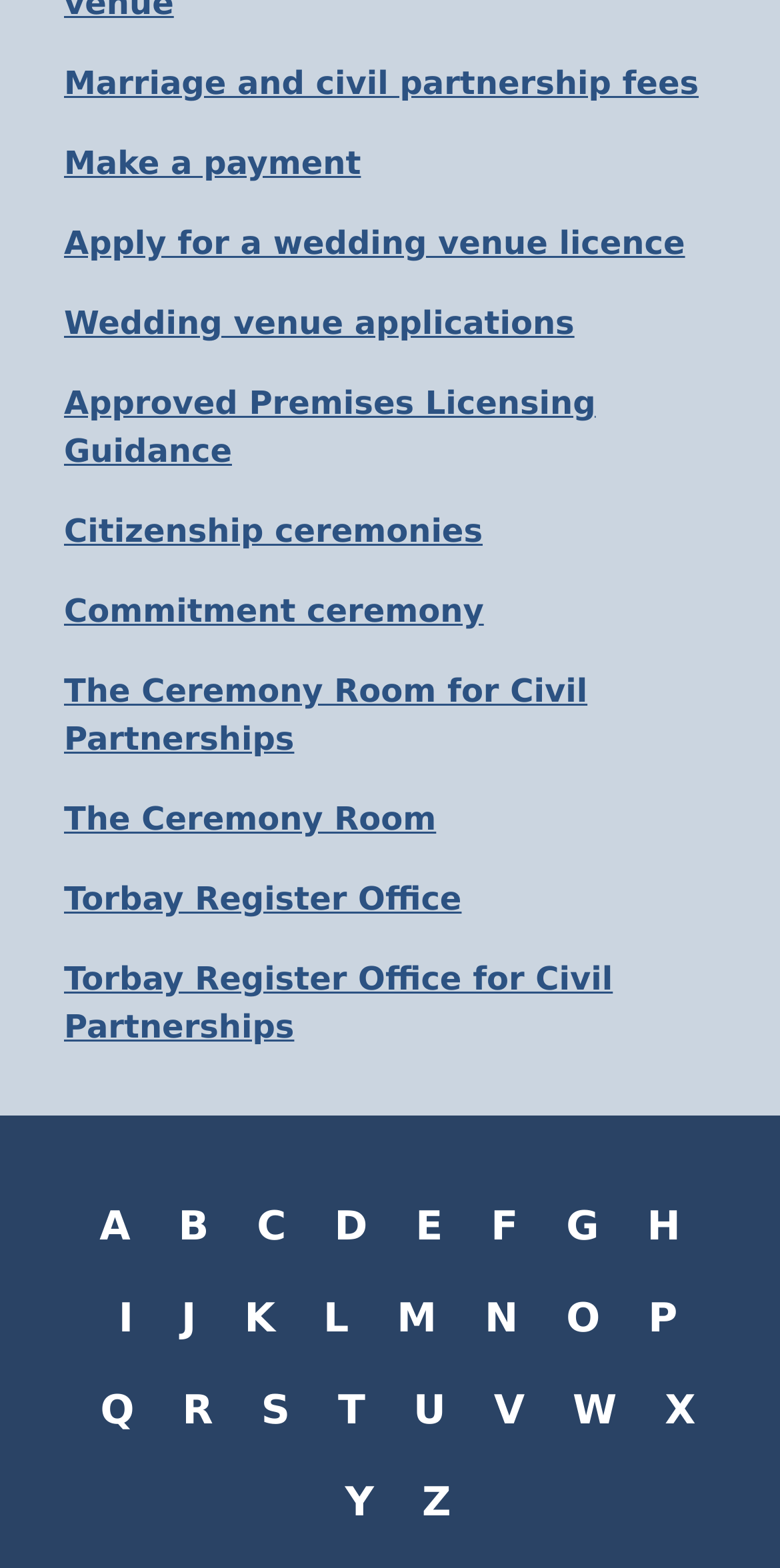Respond with a single word or phrase:
What is the purpose of the webpage?

Wedding and civil partnership services